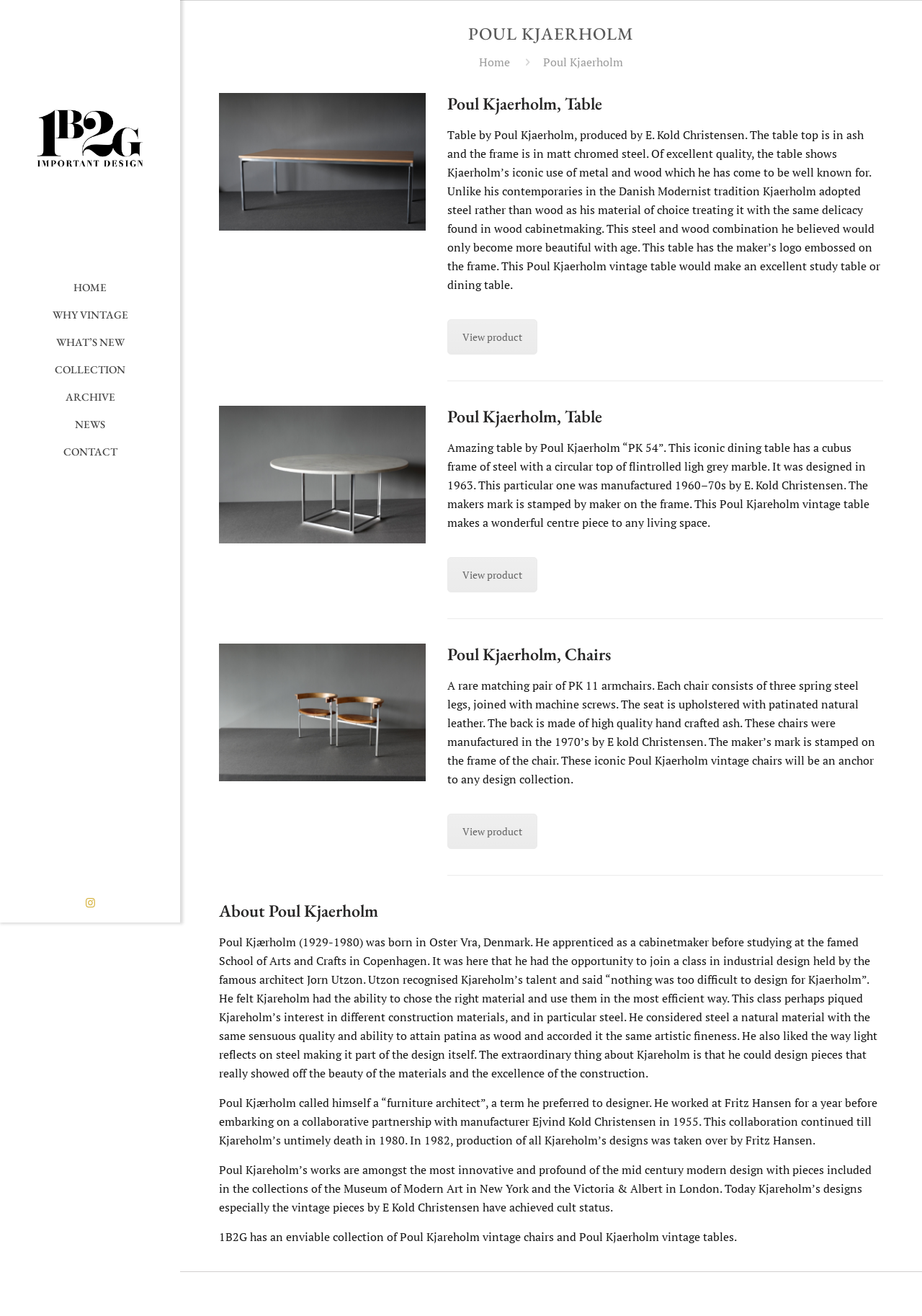Identify the bounding box coordinates of the section that should be clicked to achieve the task described: "Click on the HOME link".

[0.0, 0.208, 0.195, 0.229]